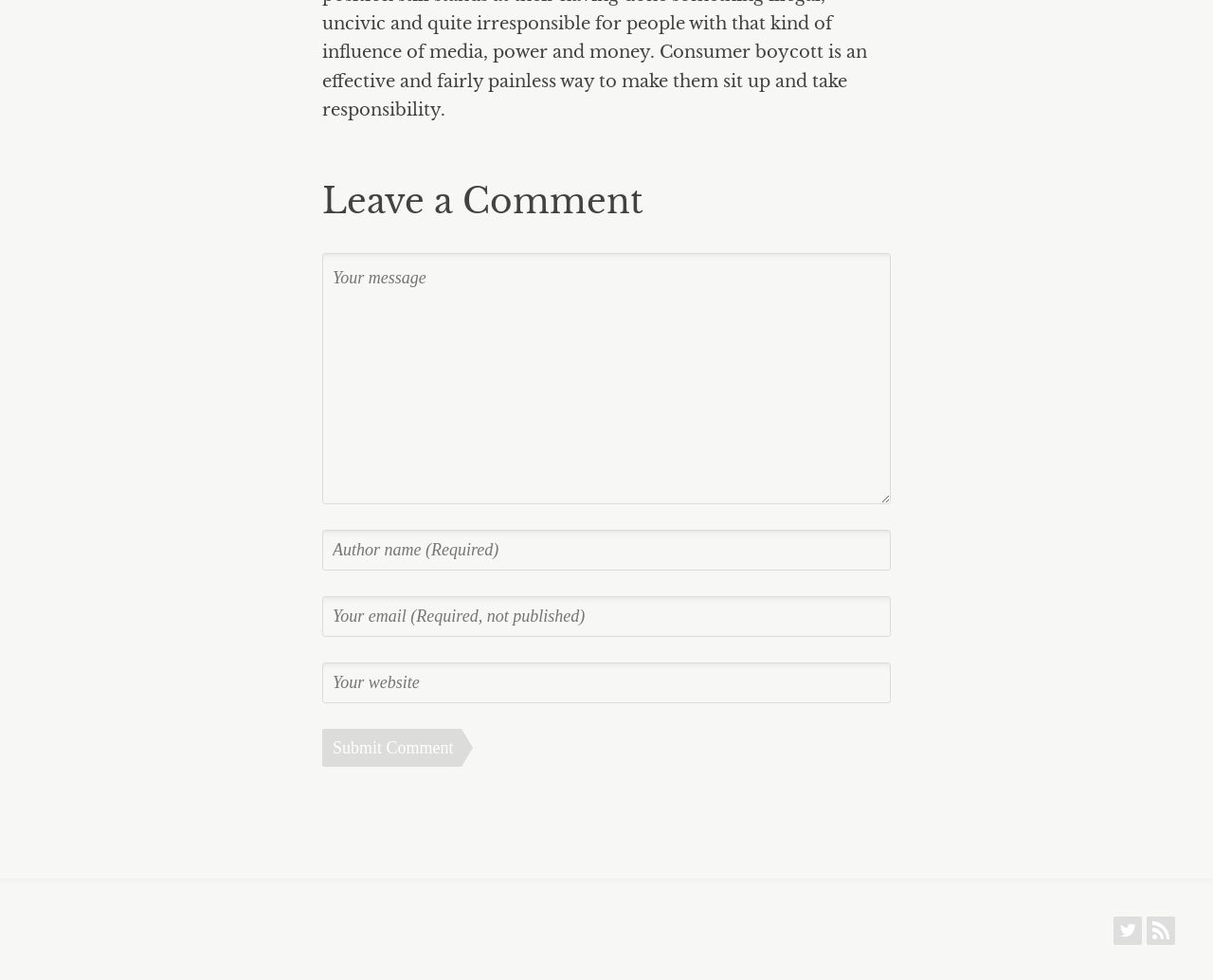What is the heading of the comment section?
Answer with a single word or phrase by referring to the visual content.

Leave a Comment